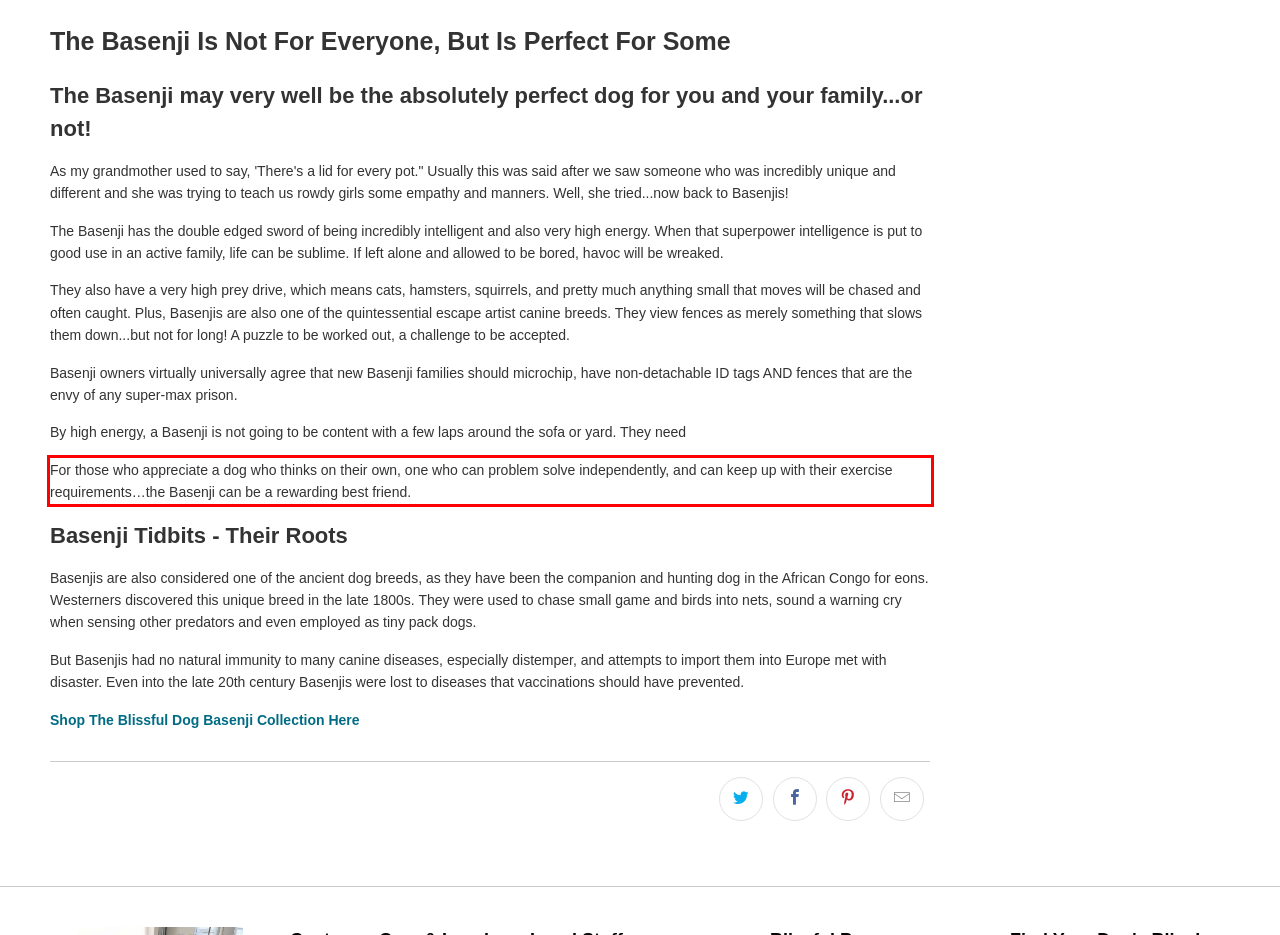Given a screenshot of a webpage with a red bounding box, please identify and retrieve the text inside the red rectangle.

For those who appreciate a dog who thinks on their own, one who can problem solve independently, and can keep up with their exercise requirements…the Basenji can be a rewarding best friend.